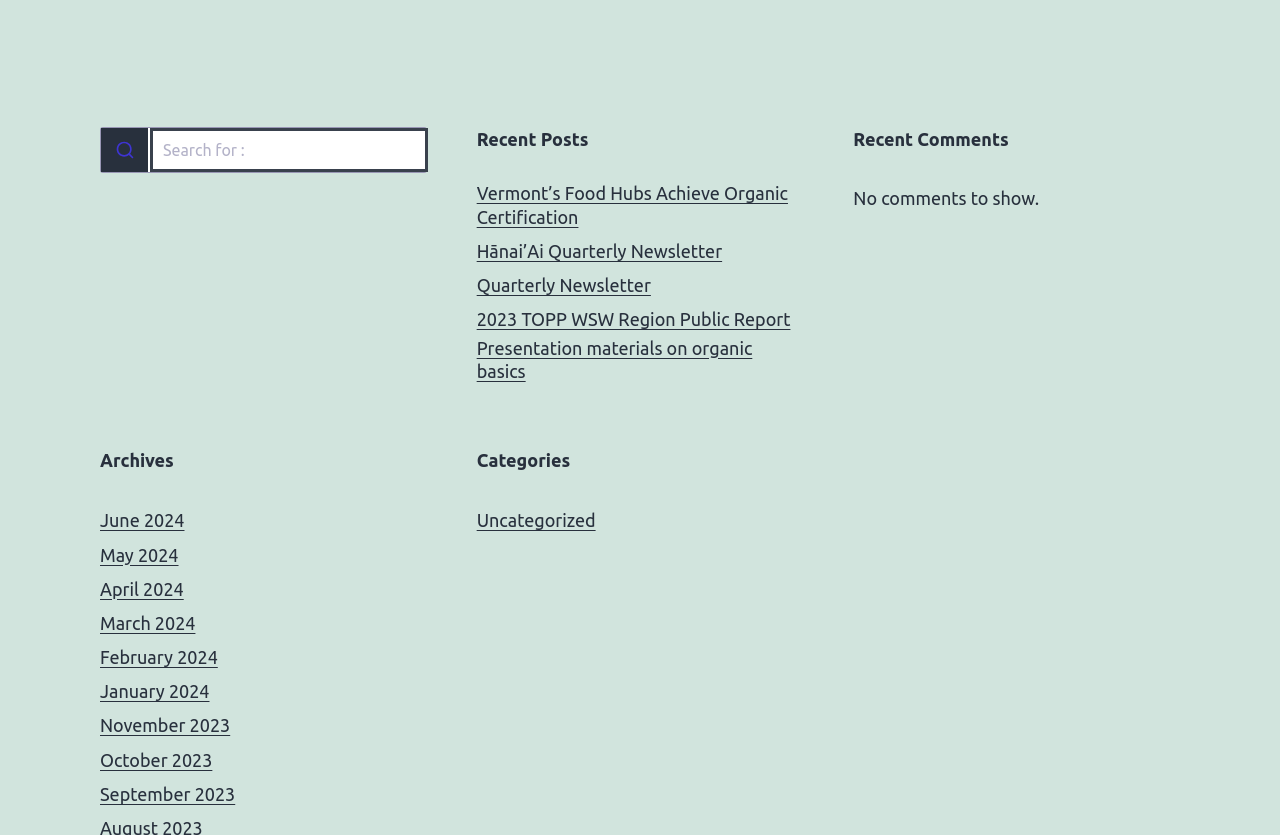Given the content of the image, can you provide a detailed answer to the question?
How many months are listed in the archives section?

The archives section is located below the recent posts section, and it contains links to different months, including 'June 2024', 'May 2024', and 'November 2023'. There are 12 links in total, suggesting that the archives section lists 12 months.